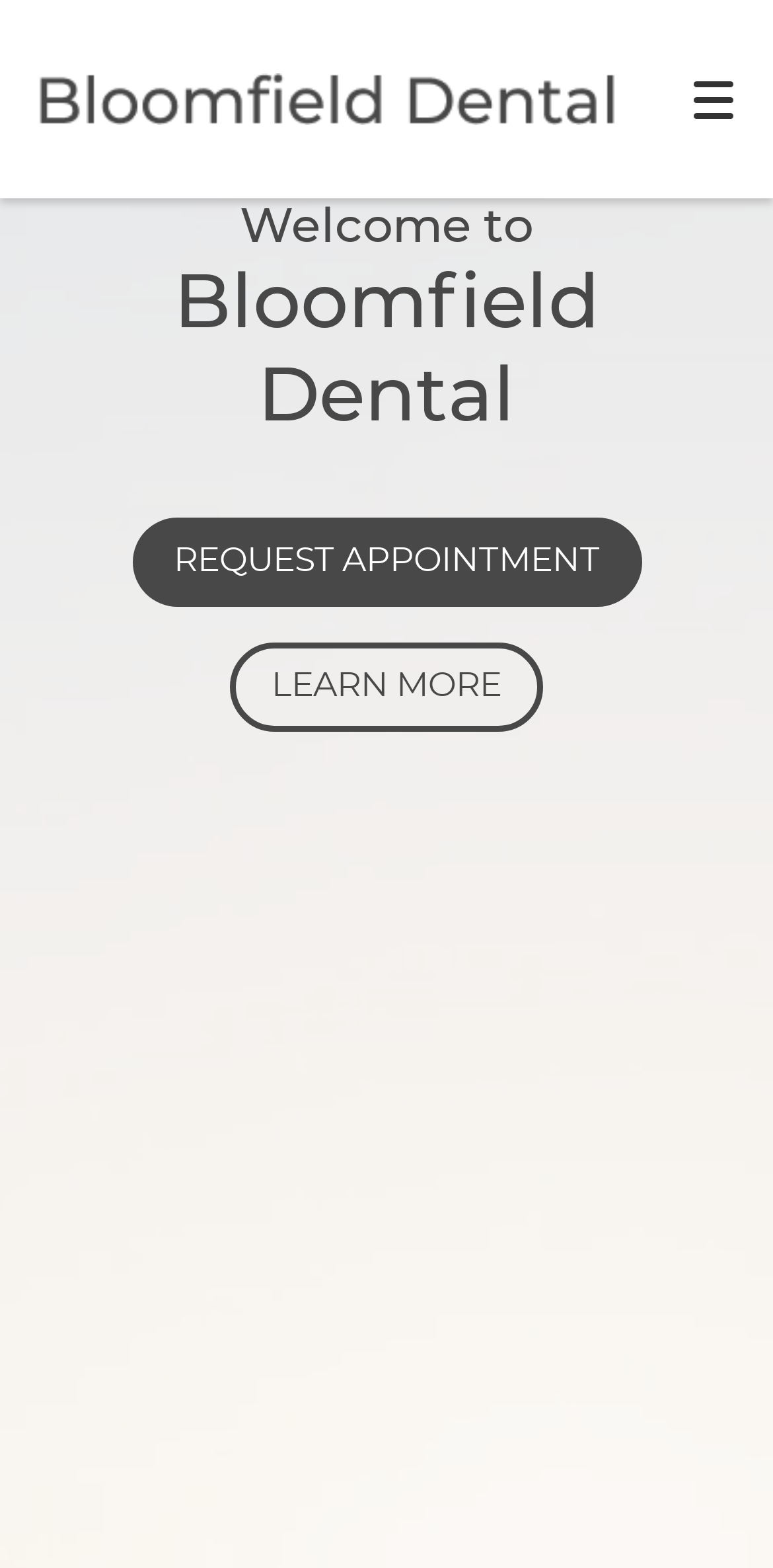Give a one-word or phrase response to the following question: How many call-to-action buttons are on the page?

2